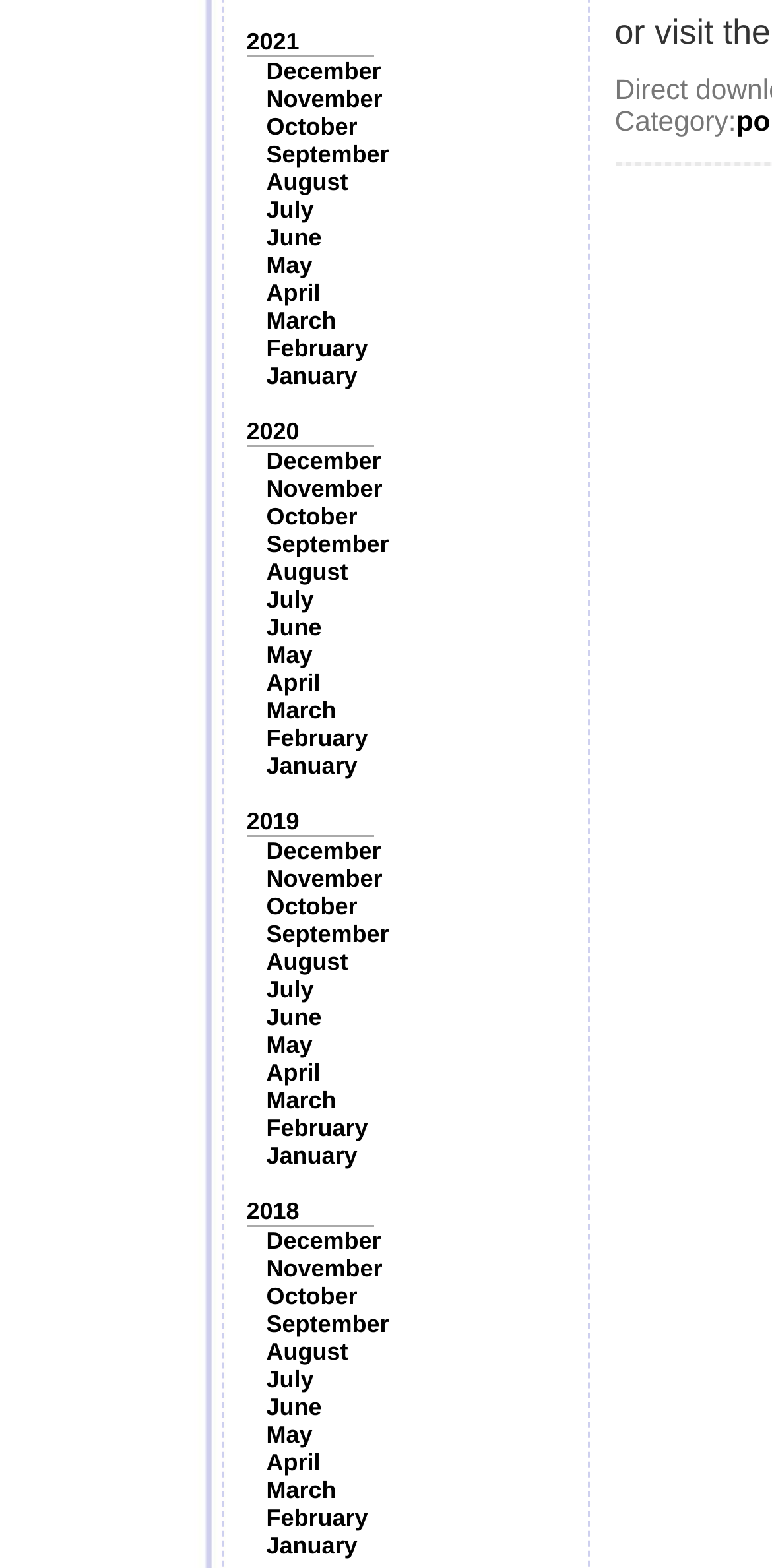Answer the question below using just one word or a short phrase: 
How many months are listed under each year?

12